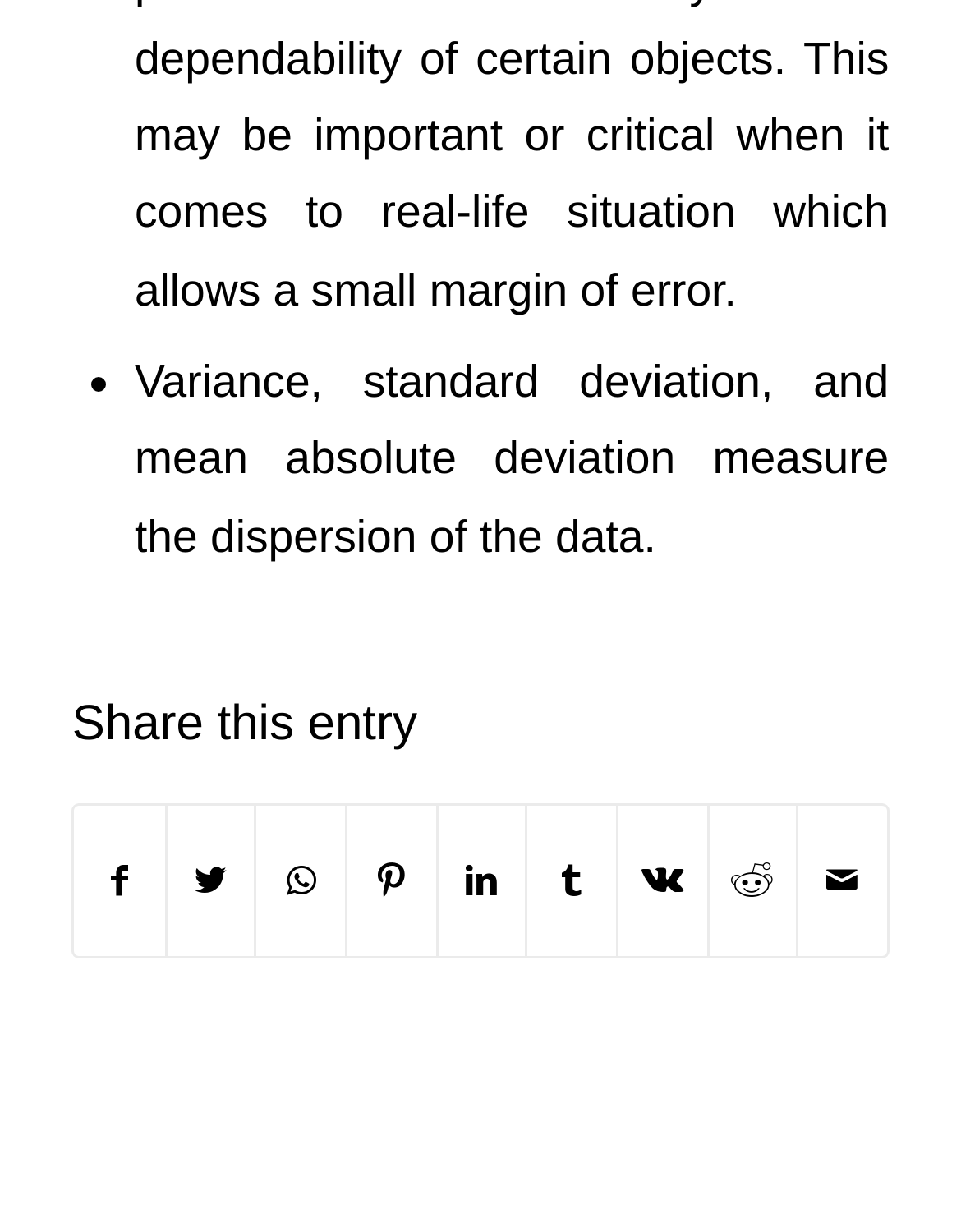Respond to the following question using a concise word or phrase: 
What is the position of the 'Share on Facebook' link?

Top-left